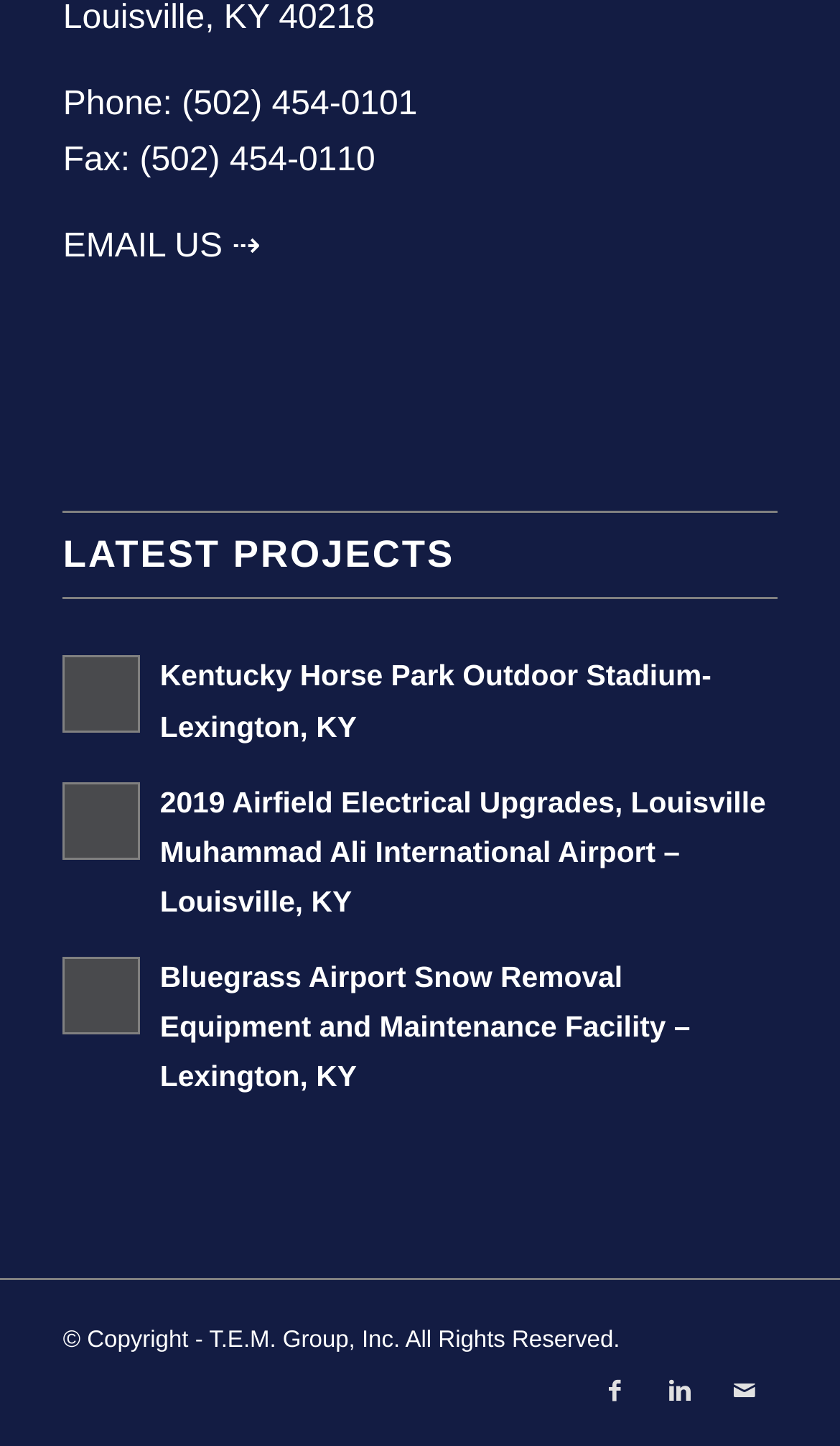From the screenshot, find the bounding box of the UI element matching this description: "Mail". Supply the bounding box coordinates in the form [left, top, right, bottom], each a float between 0 and 1.

[0.848, 0.94, 0.925, 0.985]